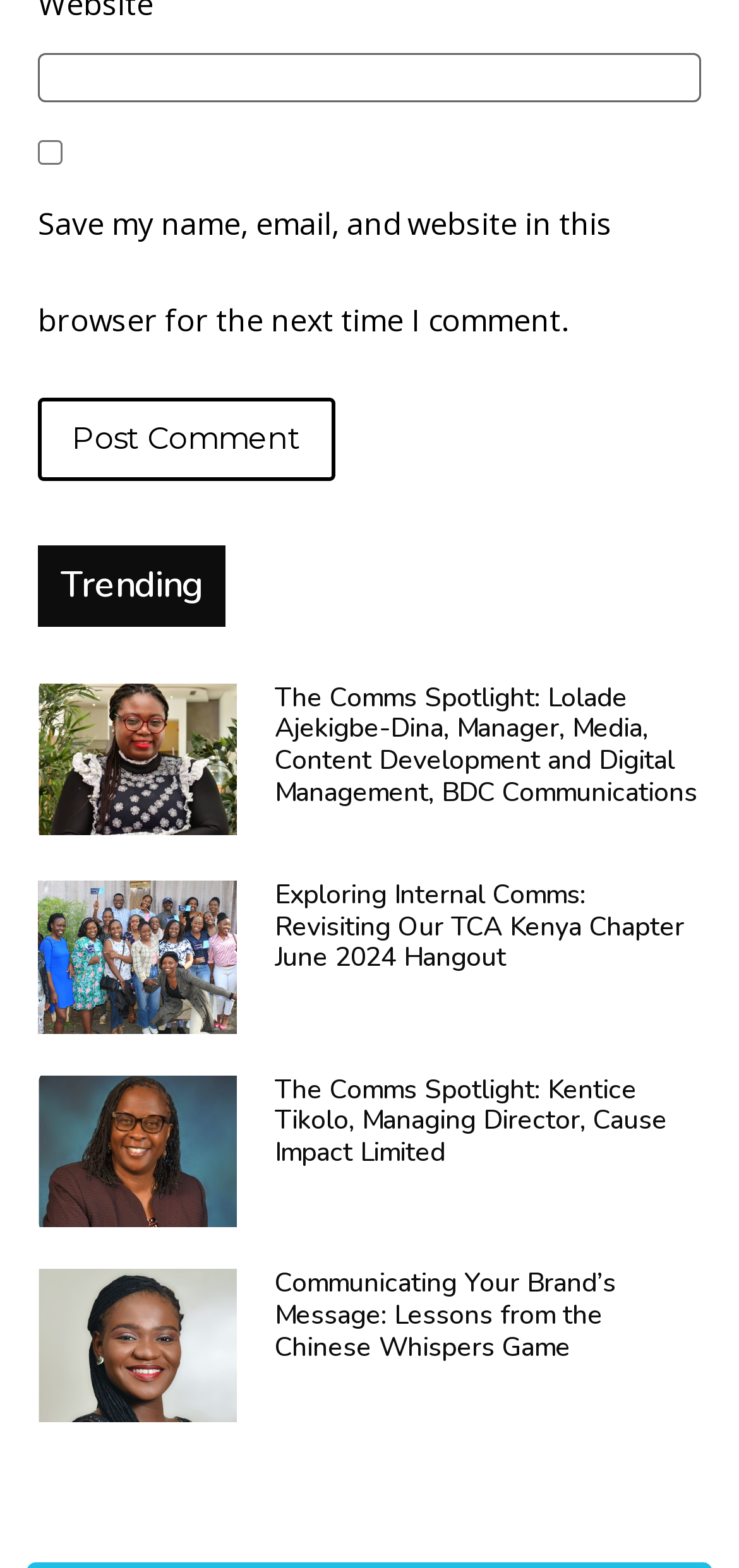Given the description name="submit" value="Post Comment", predict the bounding box coordinates of the UI element. Ensure the coordinates are in the format (top-left x, top-left y, bottom-right x, bottom-right y) and all values are between 0 and 1.

[0.051, 0.253, 0.454, 0.306]